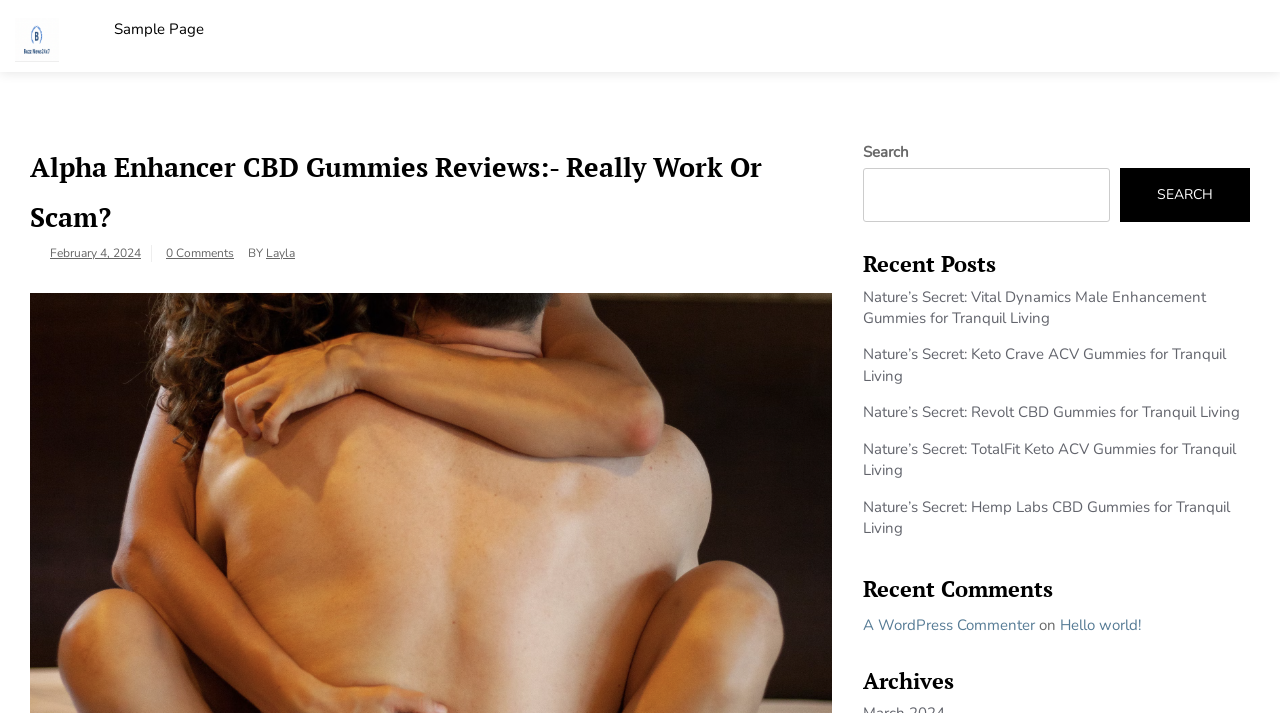Find the bounding box coordinates of the element to click in order to complete the given instruction: "Search for something."

[0.674, 0.236, 0.867, 0.312]